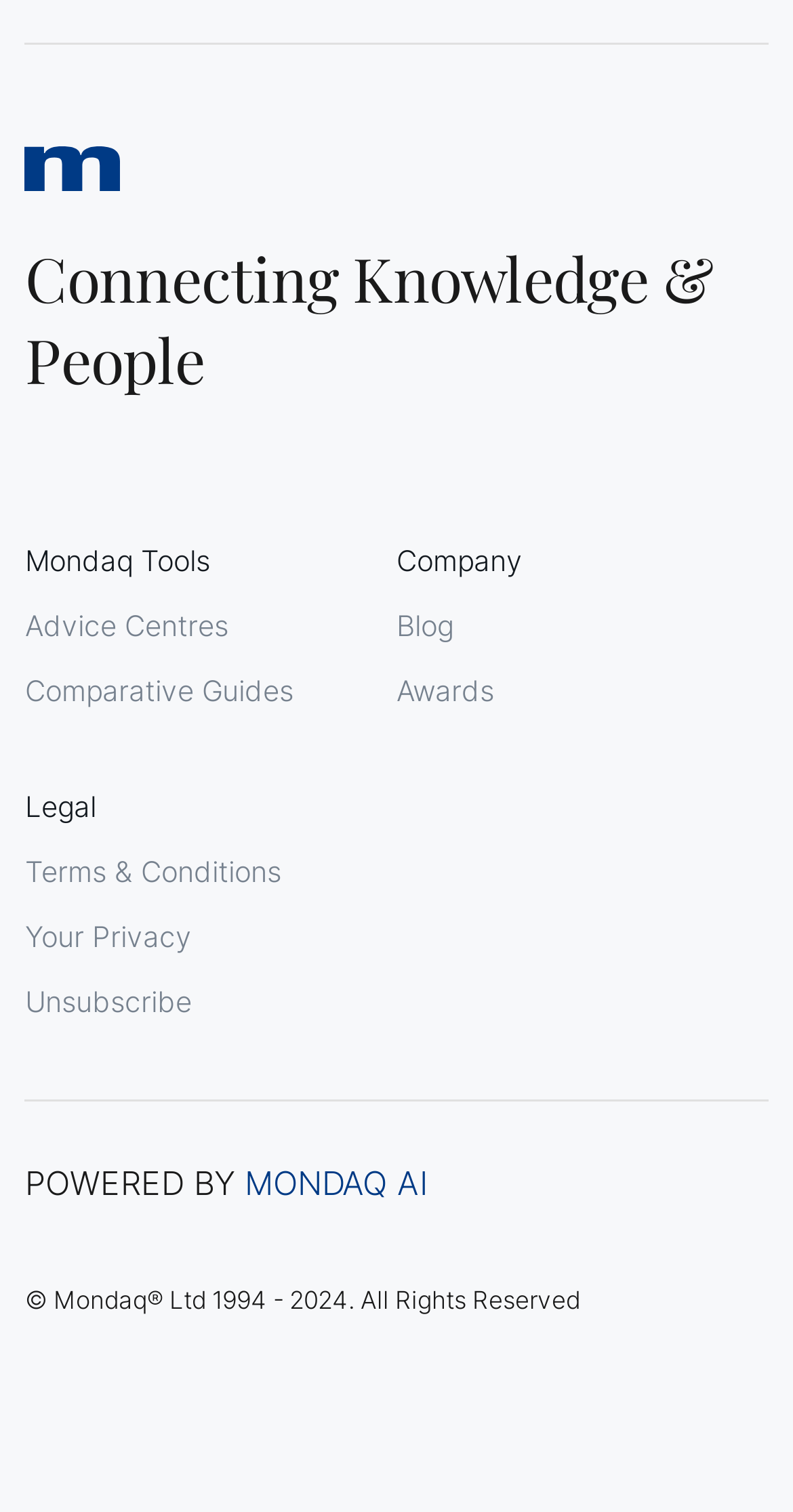Find the bounding box coordinates of the clickable area that will achieve the following instruction: "go to Blog".

[0.5, 0.402, 0.572, 0.425]